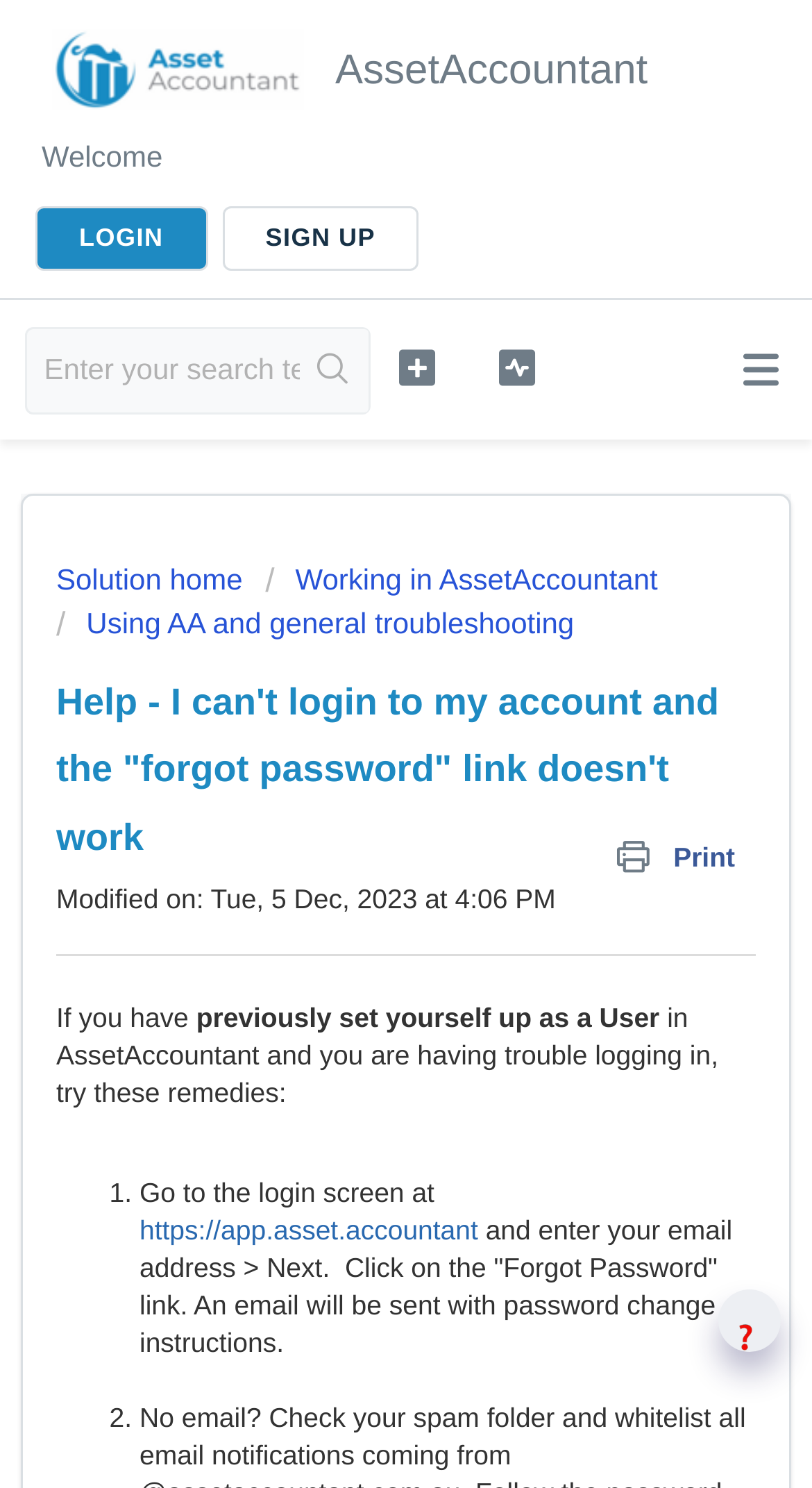Using floating point numbers between 0 and 1, provide the bounding box coordinates in the format (top-left x, top-left y, bottom-right x, bottom-right y). Locate the UI element described here: Sign up

[0.273, 0.139, 0.516, 0.181]